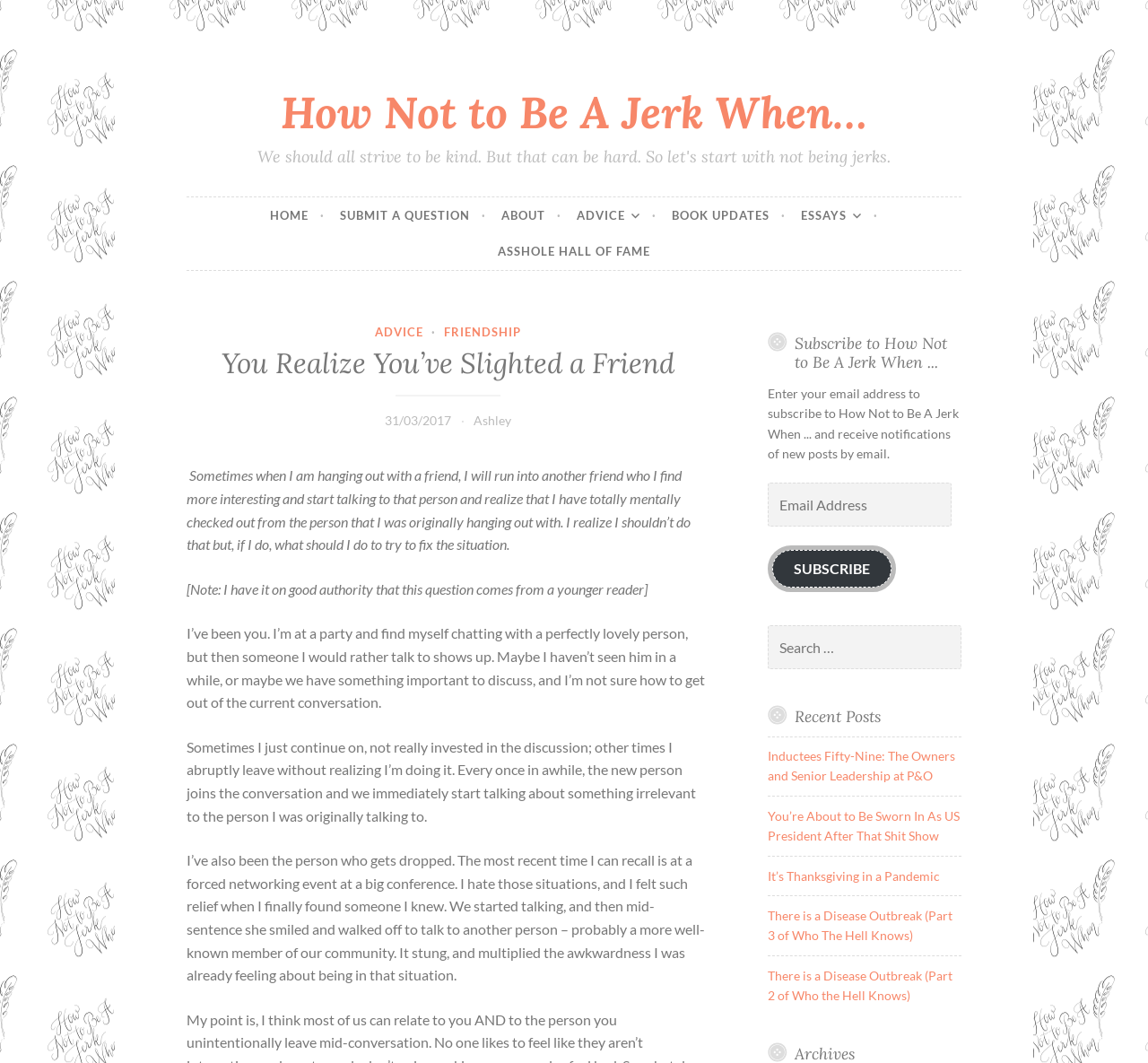Please predict the bounding box coordinates of the element's region where a click is necessary to complete the following instruction: "Search for a topic". The coordinates should be represented by four float numbers between 0 and 1, i.e., [left, top, right, bottom].

[0.669, 0.589, 0.838, 0.629]